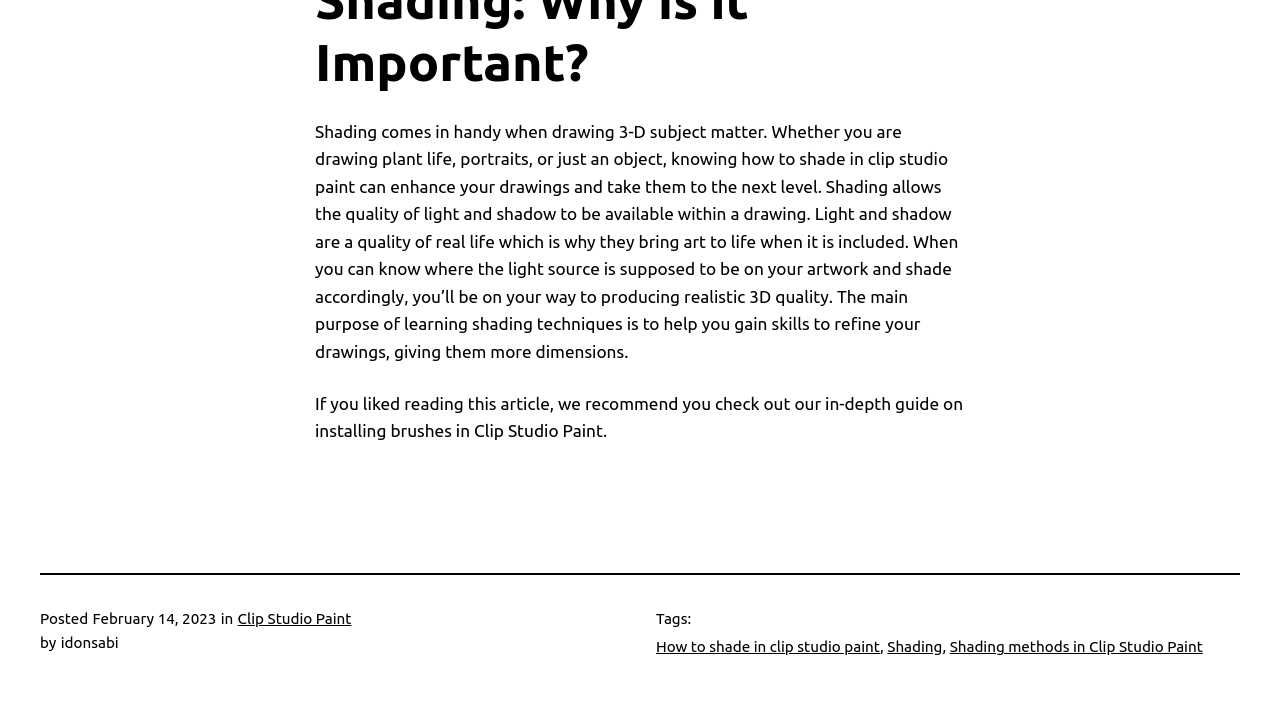Where is the Monochromatic pattern-dot tool located in Clip Studio Paint?
Provide a comprehensive and detailed answer to the question.

The tool can be found in the window > materials section of Clip Studio Paint, as mentioned in the text. This is not a very popular tool, but it is included by default with the software.